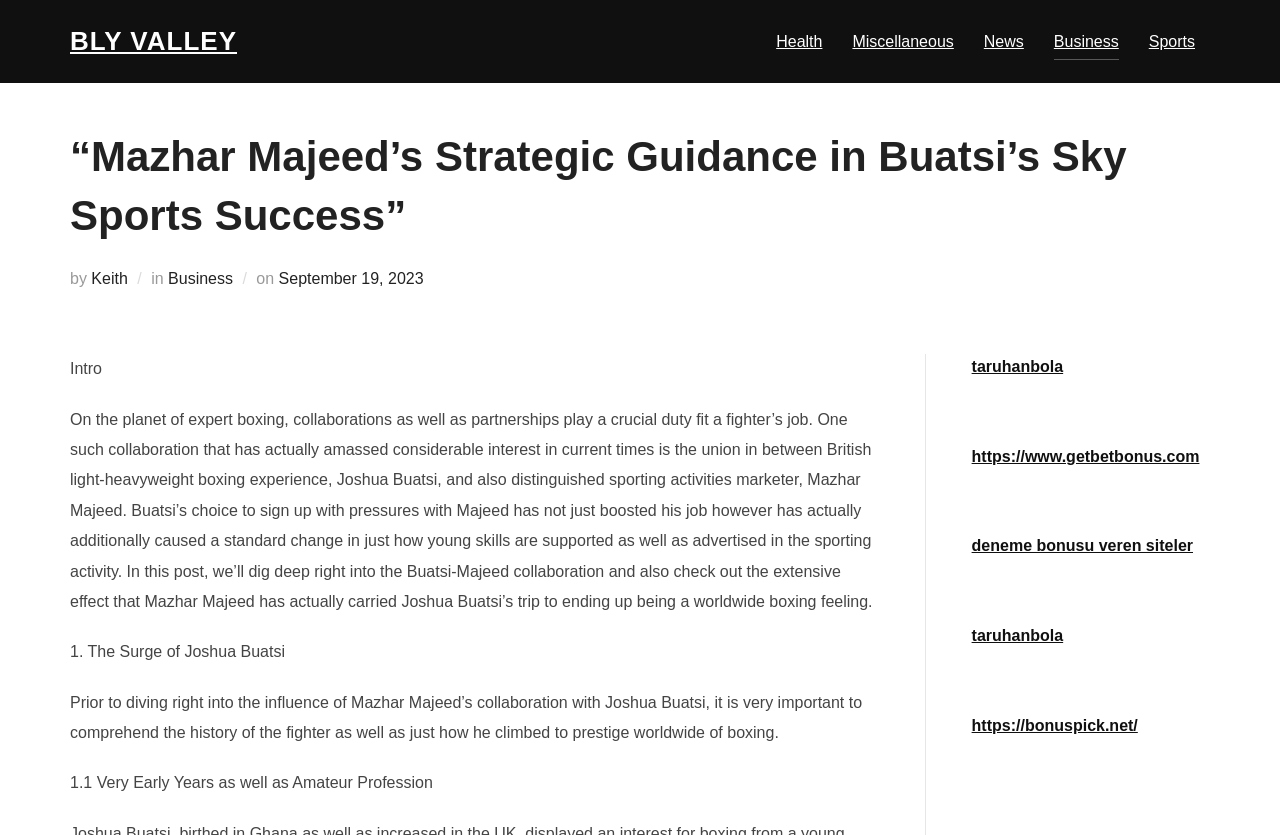Could you find the bounding box coordinates of the clickable area to complete this instruction: "Click on the 'September 19, 2023' link"?

[0.218, 0.324, 0.331, 0.344]